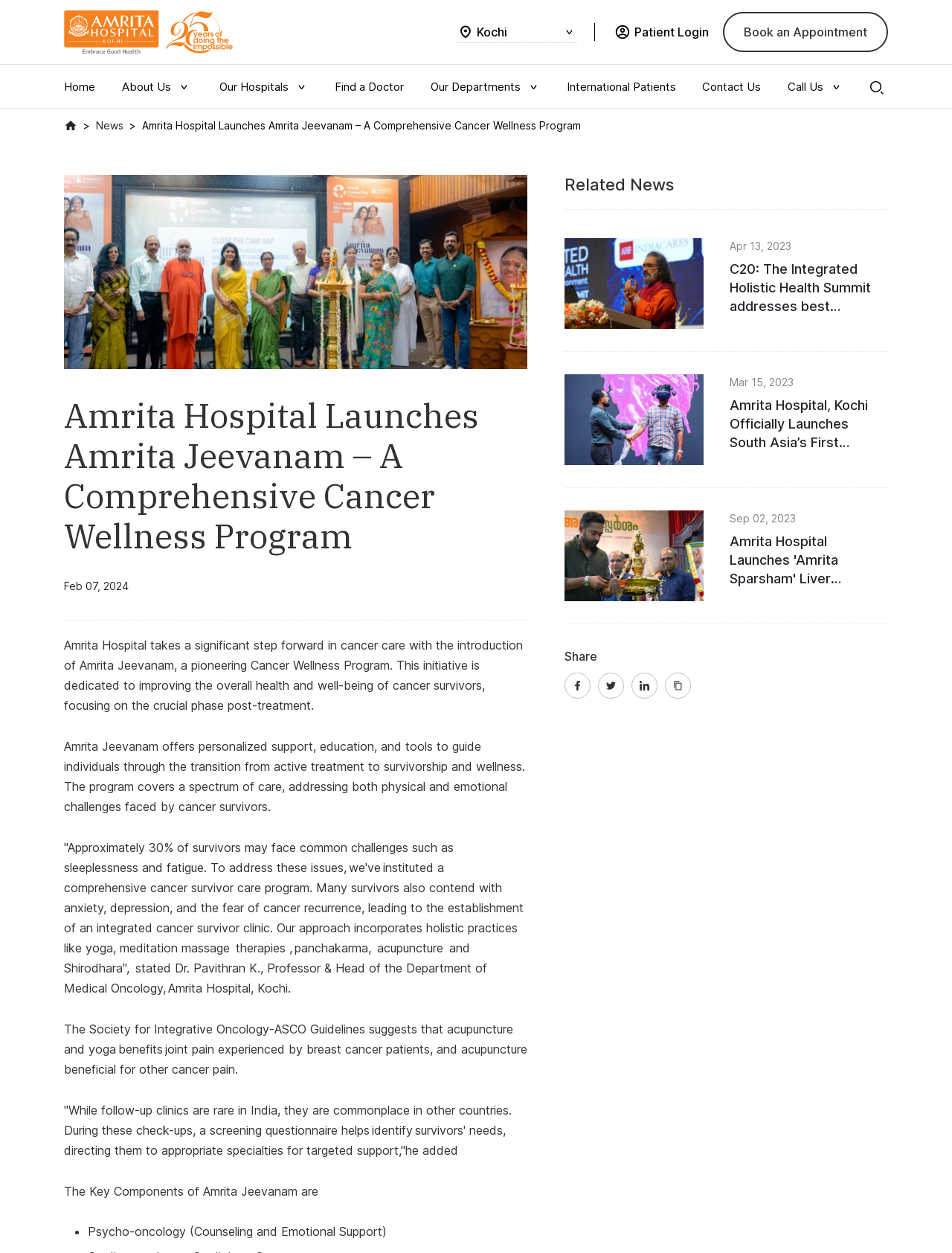Using the webpage screenshot, find the UI element described by International Patients. Provide the bounding box coordinates in the format (top-left x, top-left y, bottom-right x, bottom-right y), ensuring all values are floating point numbers between 0 and 1.

[0.596, 0.053, 0.71, 0.086]